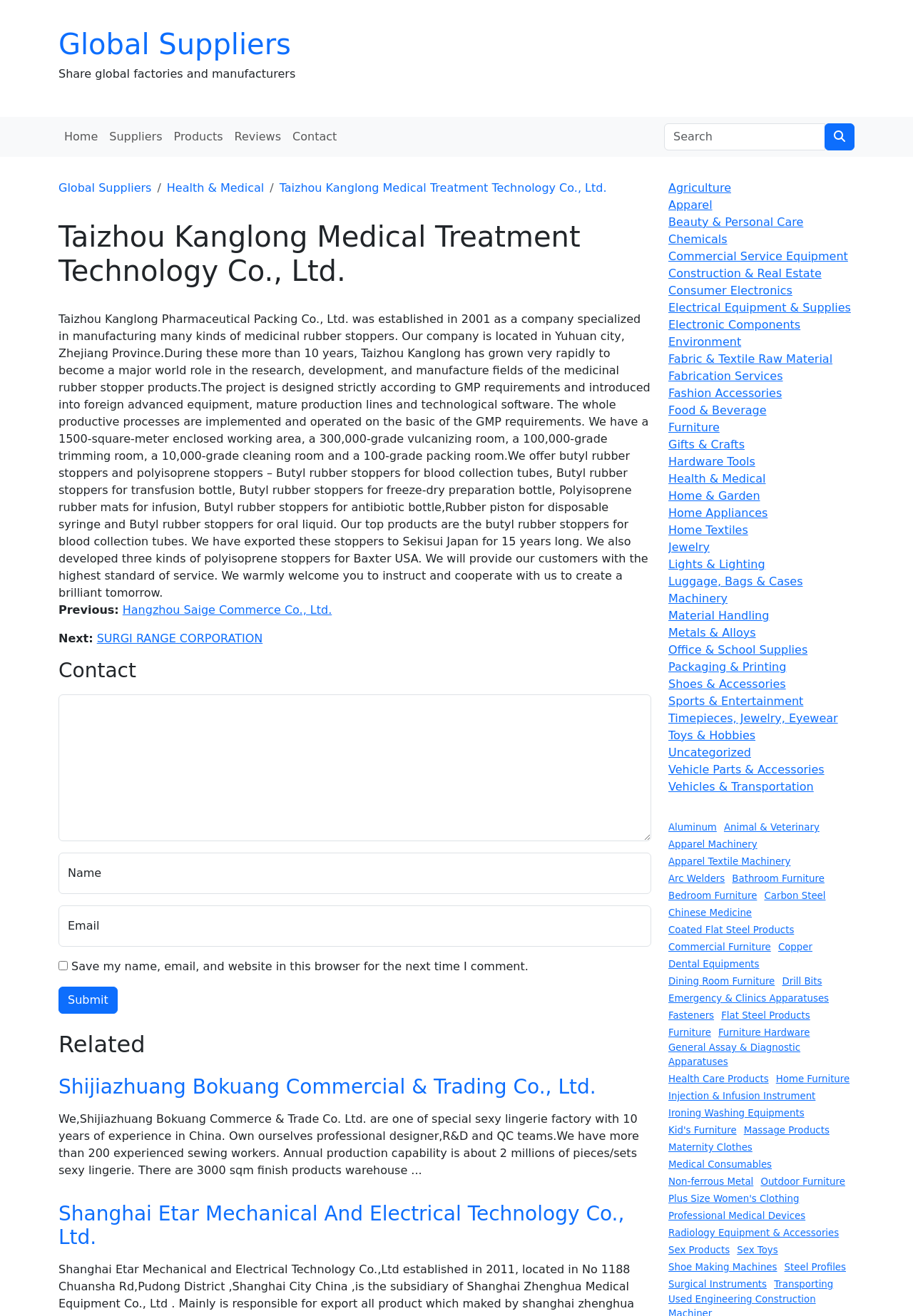Find the bounding box coordinates of the clickable area required to complete the following action: "Search for suppliers".

[0.727, 0.094, 0.904, 0.114]